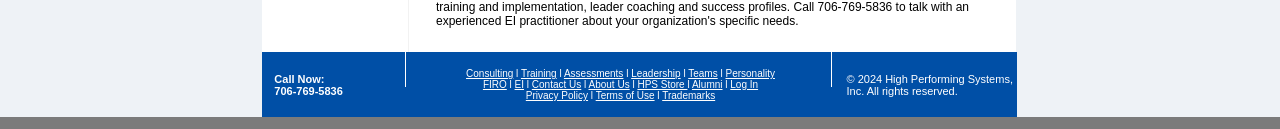Can you find the bounding box coordinates for the element that needs to be clicked to execute this instruction: "Log in"? The coordinates should be given as four float numbers between 0 and 1, i.e., [left, top, right, bottom].

None